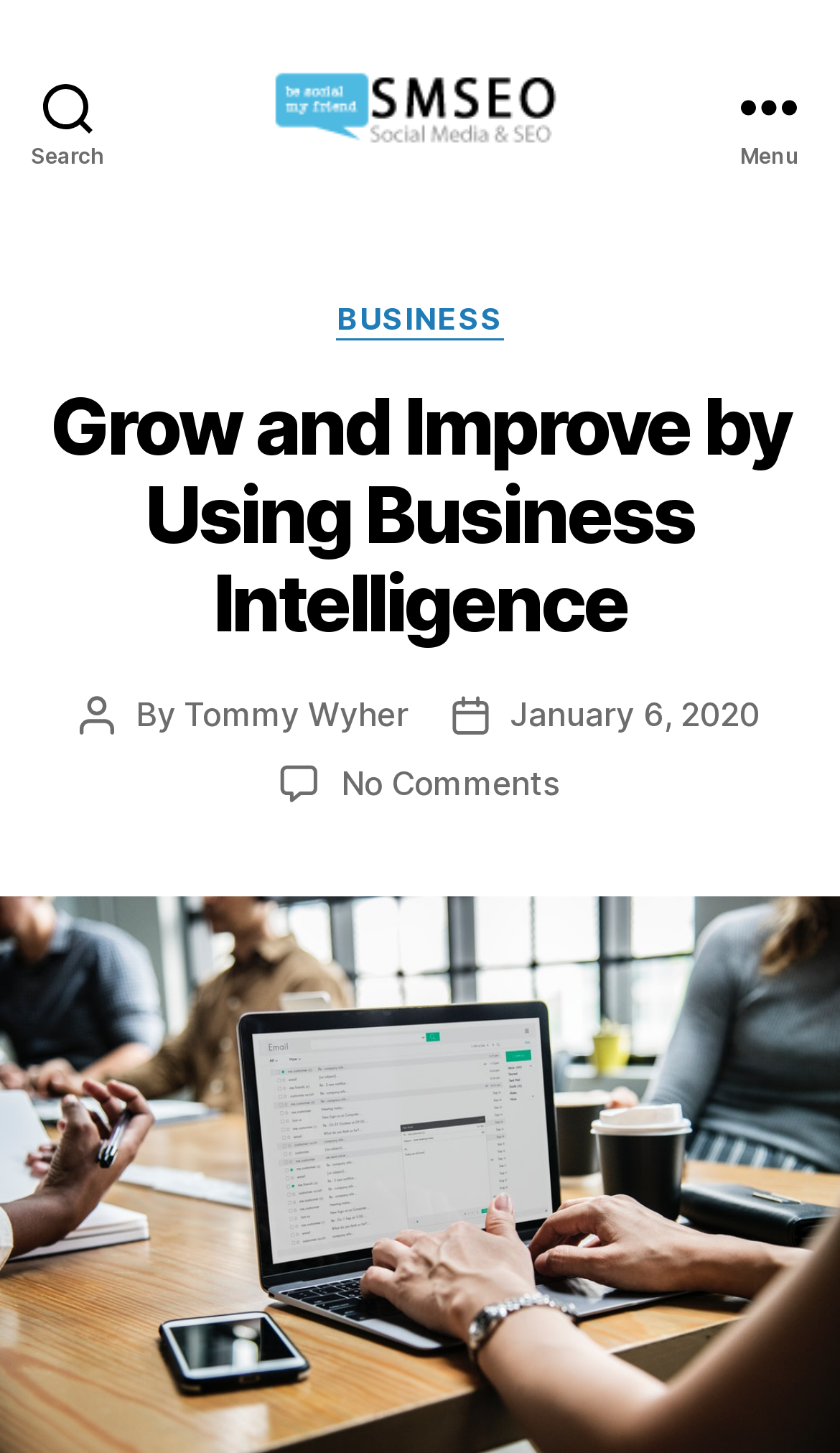How many comments are there on the article?
Look at the image and answer the question with a single word or phrase.

No Comments